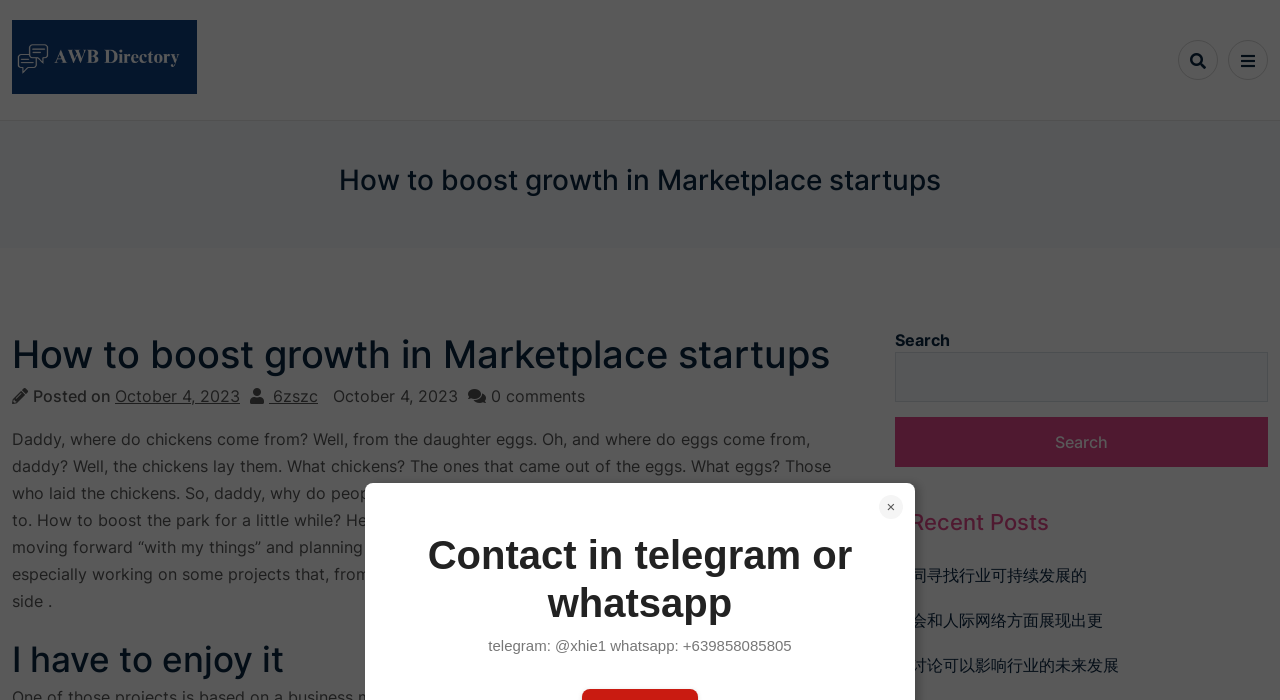Please mark the bounding box coordinates of the area that should be clicked to carry out the instruction: "Search for something".

[0.699, 0.503, 0.991, 0.575]